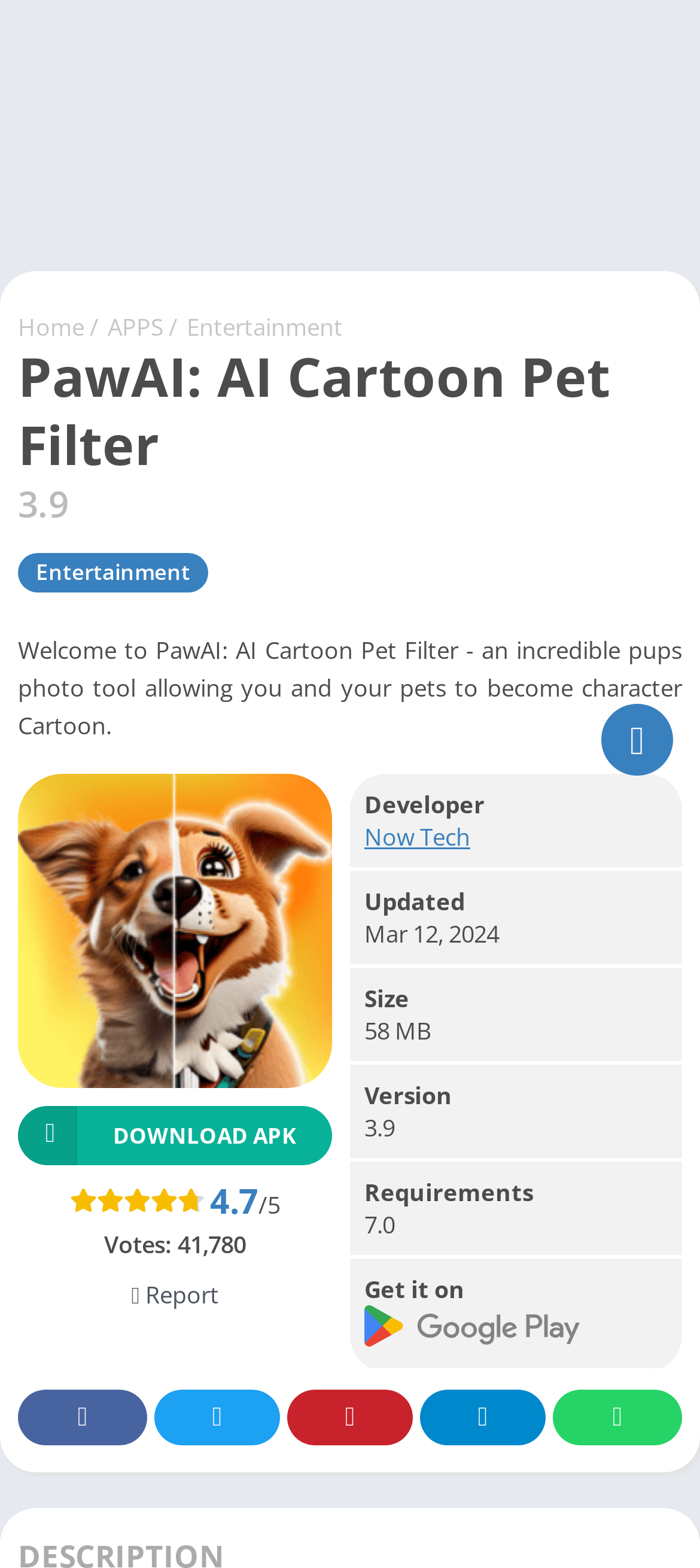Using the description: "Now Tech", identify the bounding box of the corresponding UI element in the screenshot.

[0.521, 0.523, 0.672, 0.543]